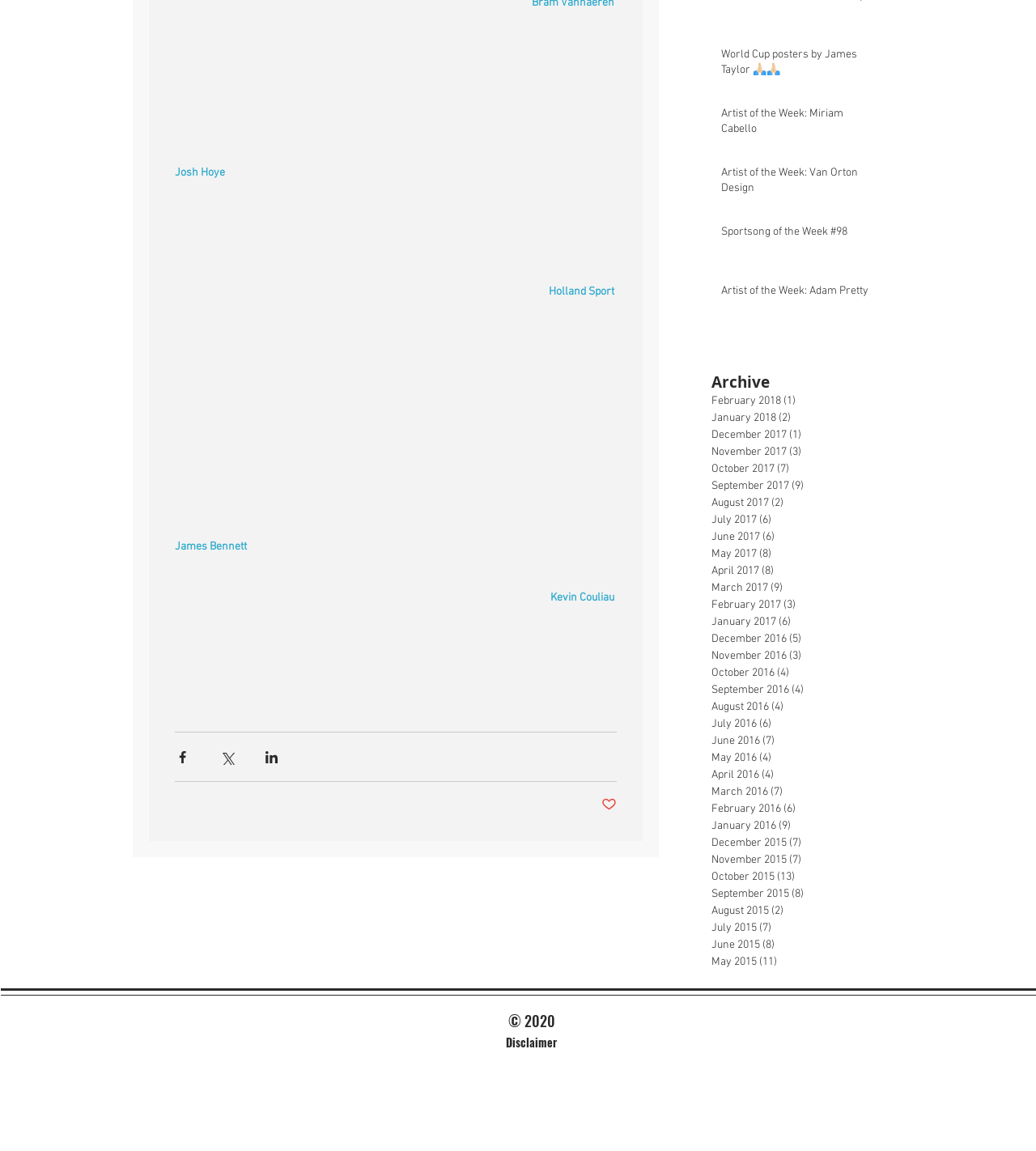Identify the bounding box coordinates for the UI element described by the following text: "Disclaimer". Provide the coordinates as four float numbers between 0 and 1, in the format [left, top, right, bottom].

[0.488, 0.892, 0.538, 0.92]